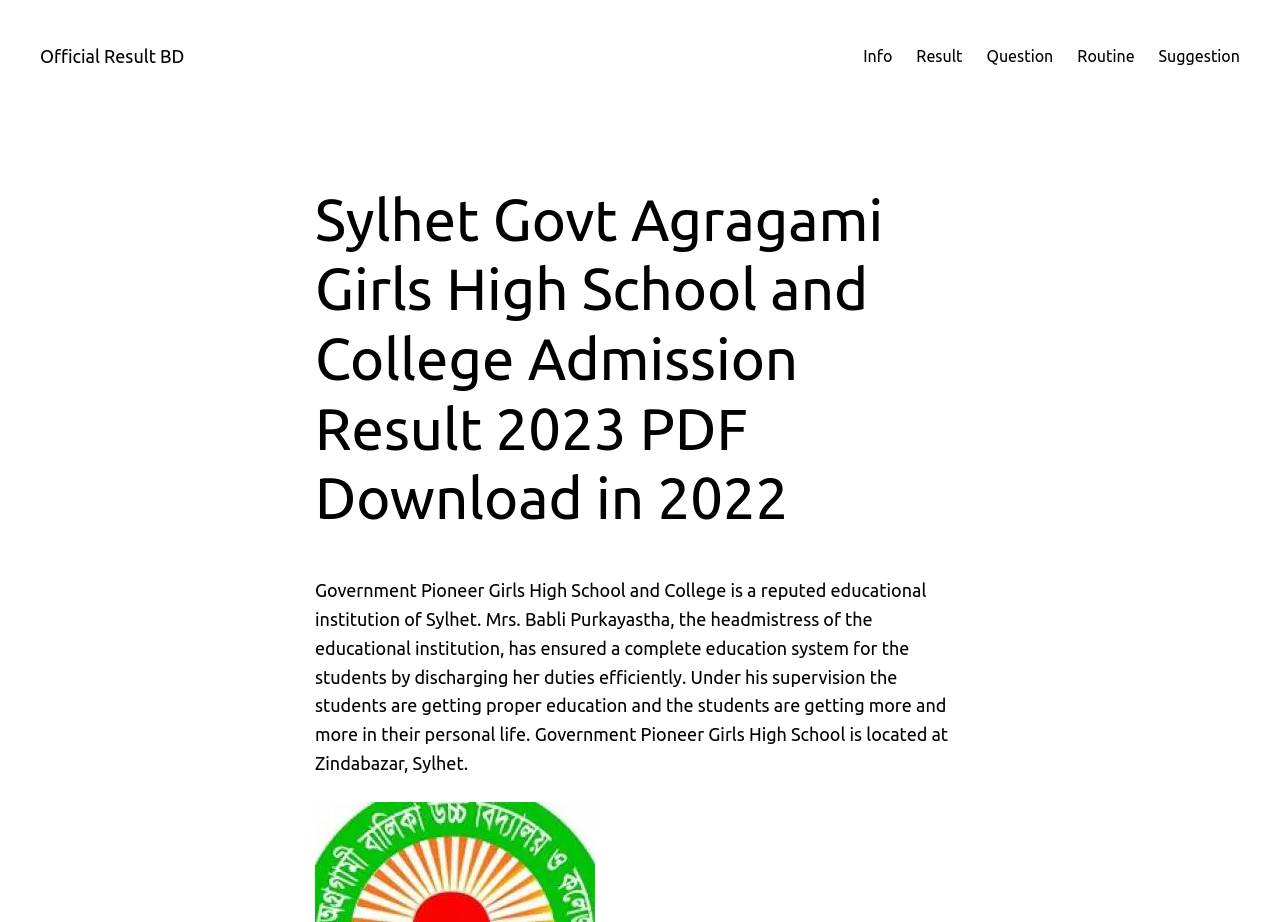Give the bounding box coordinates for this UI element: "Official Result BD". The coordinates should be four float numbers between 0 and 1, arranged as [left, top, right, bottom].

[0.031, 0.05, 0.144, 0.071]